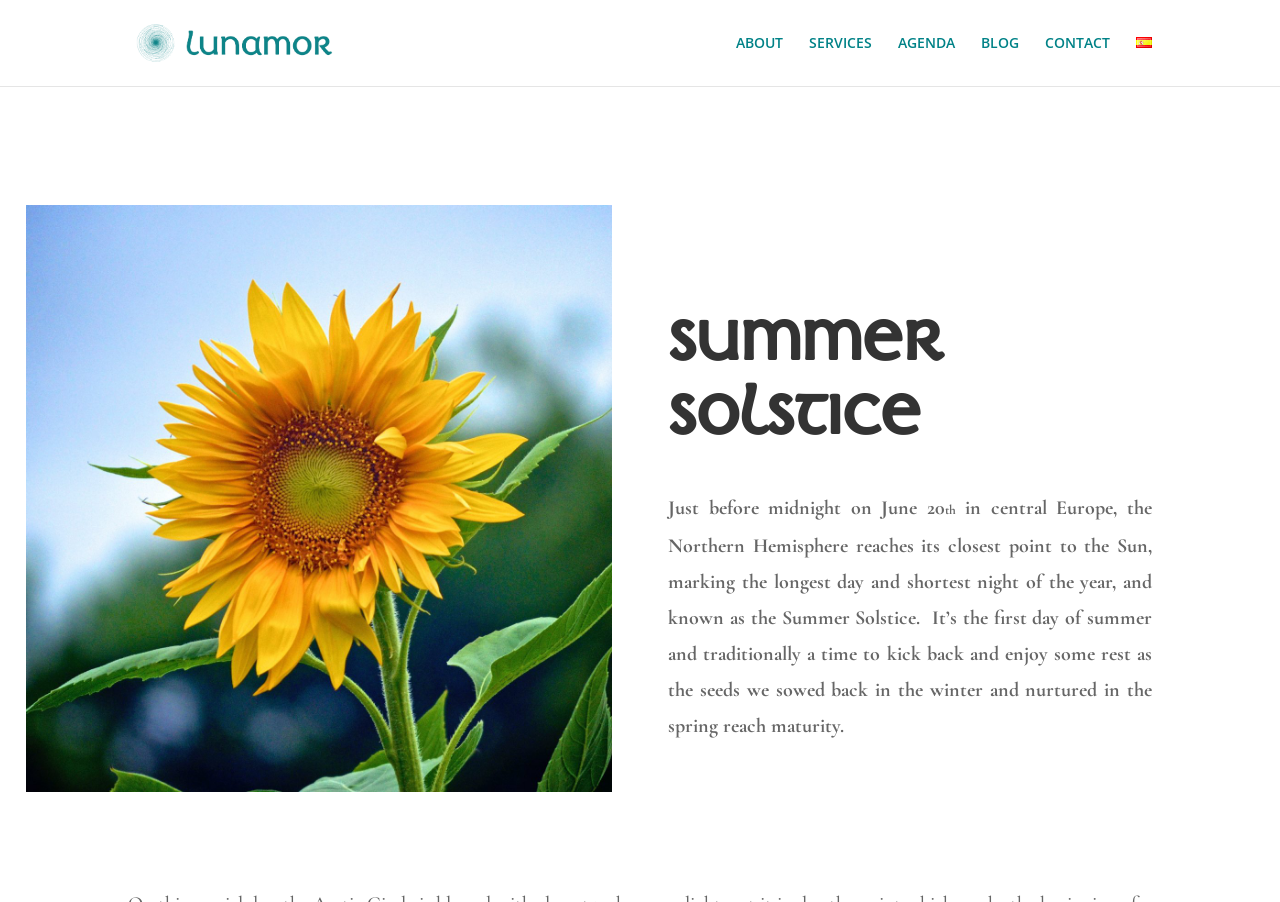What is the Summer Solstice?
Based on the image, give a concise answer in the form of a single word or short phrase.

Longest day and shortest night